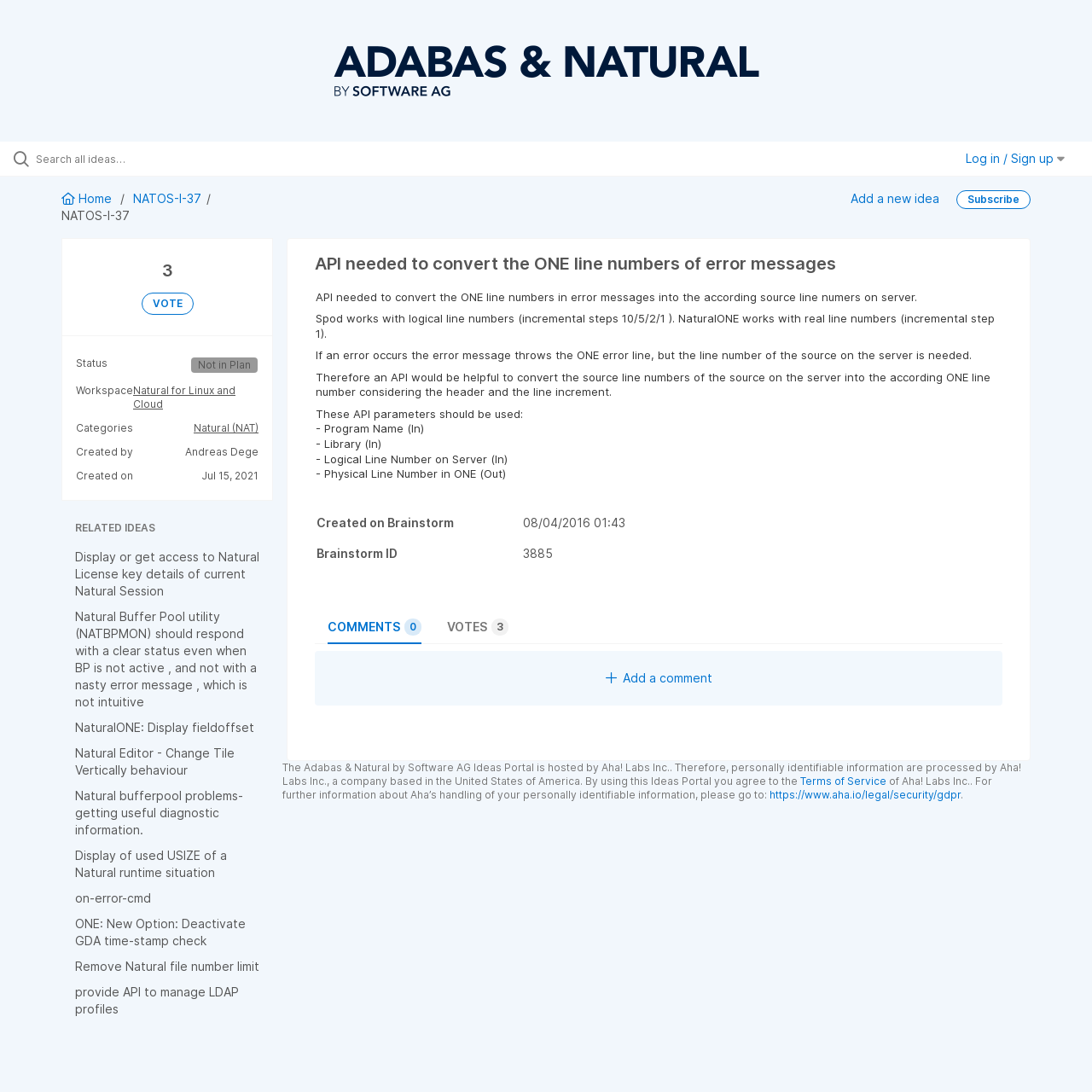Extract the top-level heading from the webpage and provide its text.

API needed to convert the ONE line numbers of error messages